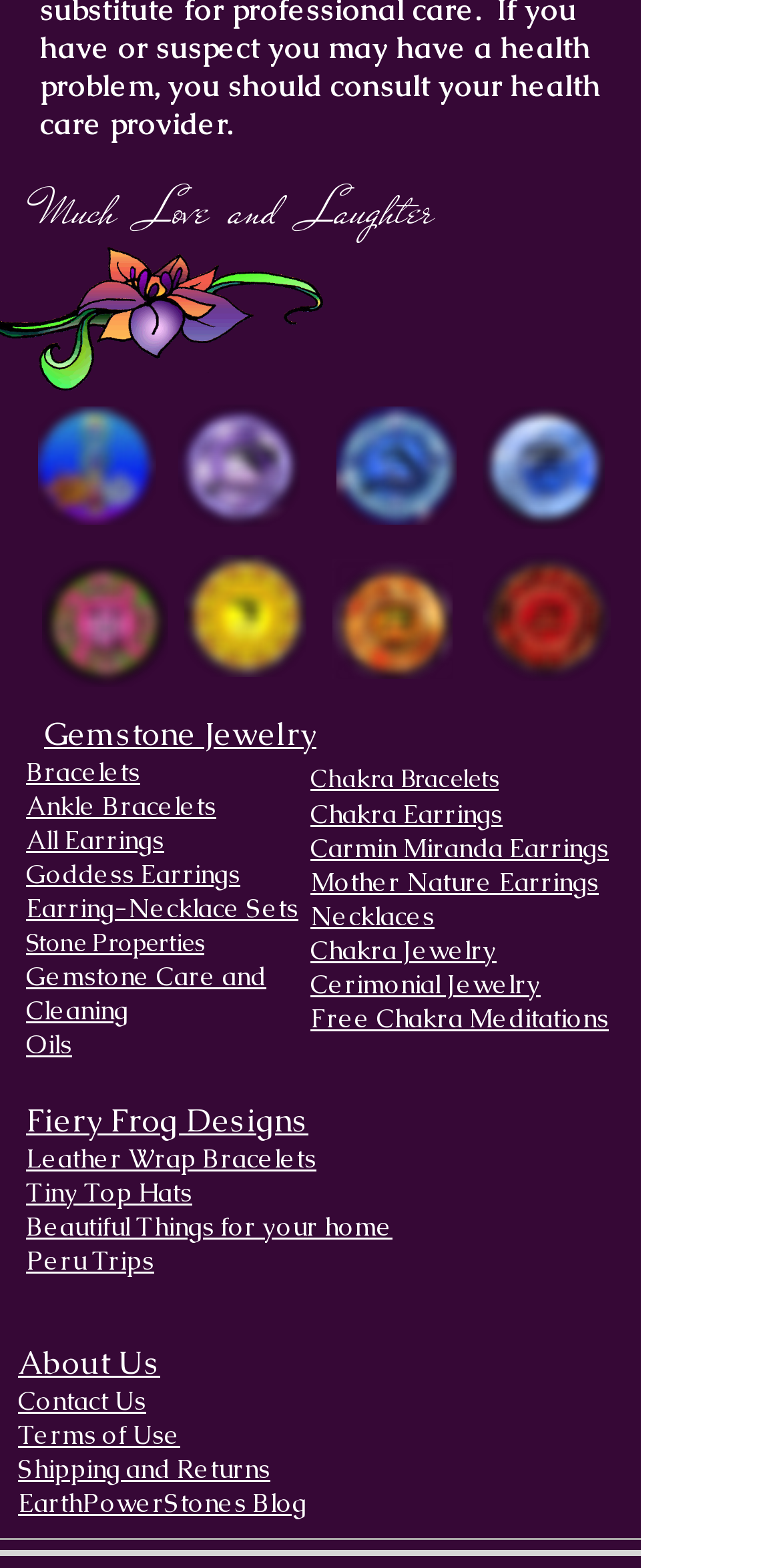Please specify the bounding box coordinates for the clickable region that will help you carry out the instruction: "Read EarthPowerStones Blog".

[0.023, 0.948, 0.392, 0.969]